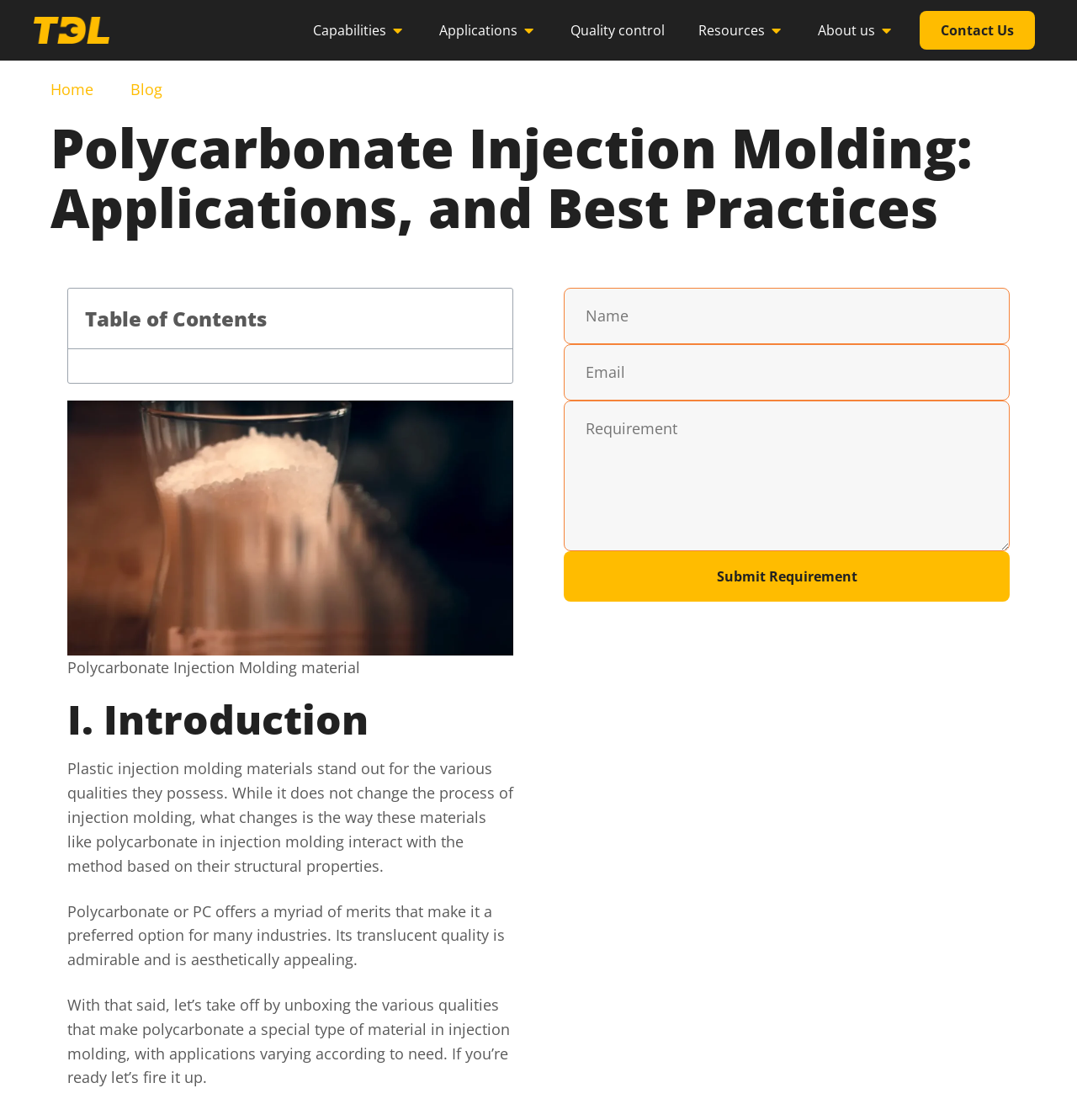Determine the bounding box coordinates of the section I need to click to execute the following instruction: "Click on the 'Capabilities' link". Provide the coordinates as four float numbers between 0 and 1, i.e., [left, top, right, bottom].

[0.283, 0.013, 0.384, 0.042]